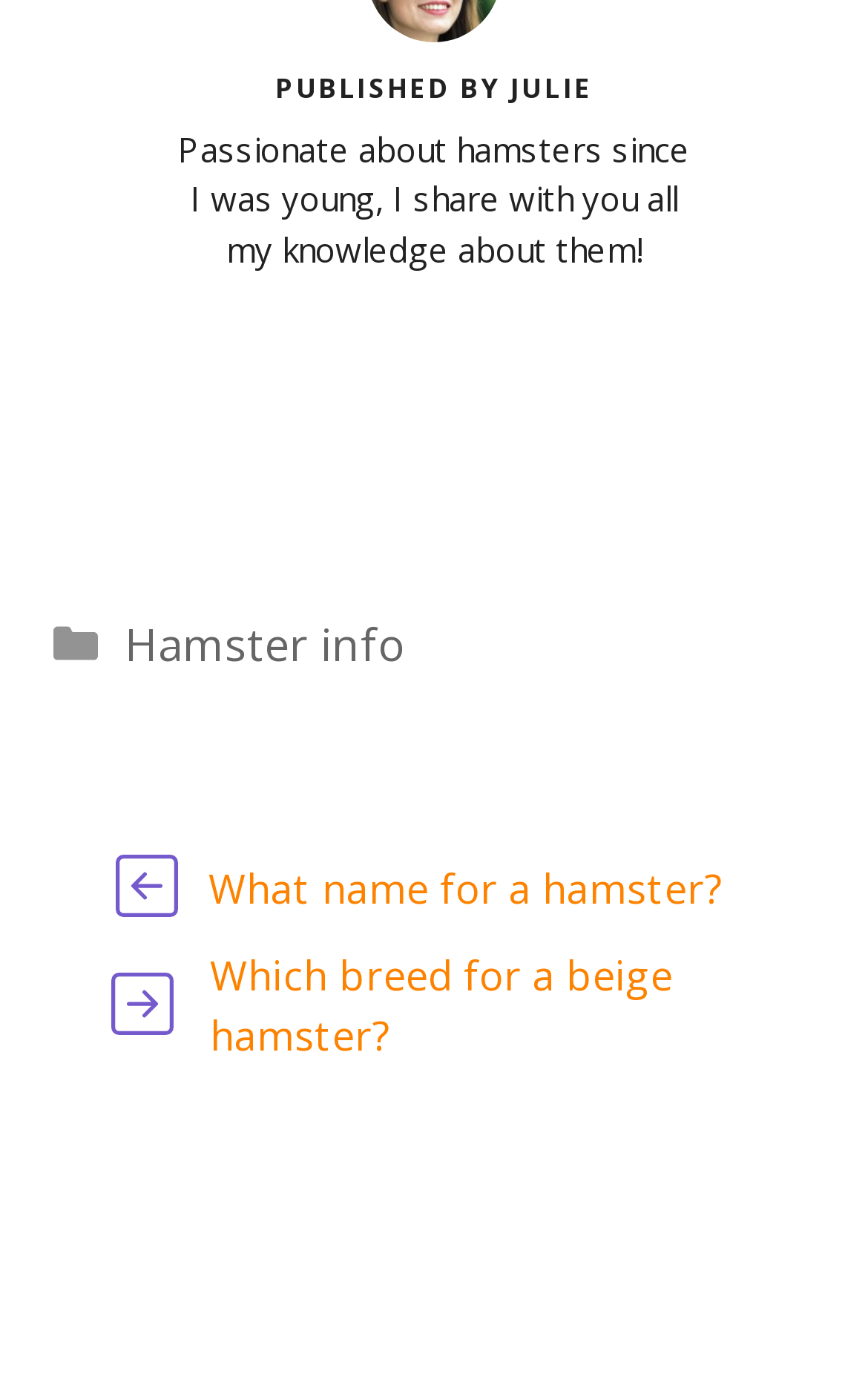Please find the bounding box coordinates (top-left x, top-left y, bottom-right x, bottom-right y) in the screenshot for the UI element described as follows: WRITE TO US

[0.103, 0.319, 0.559, 0.399]